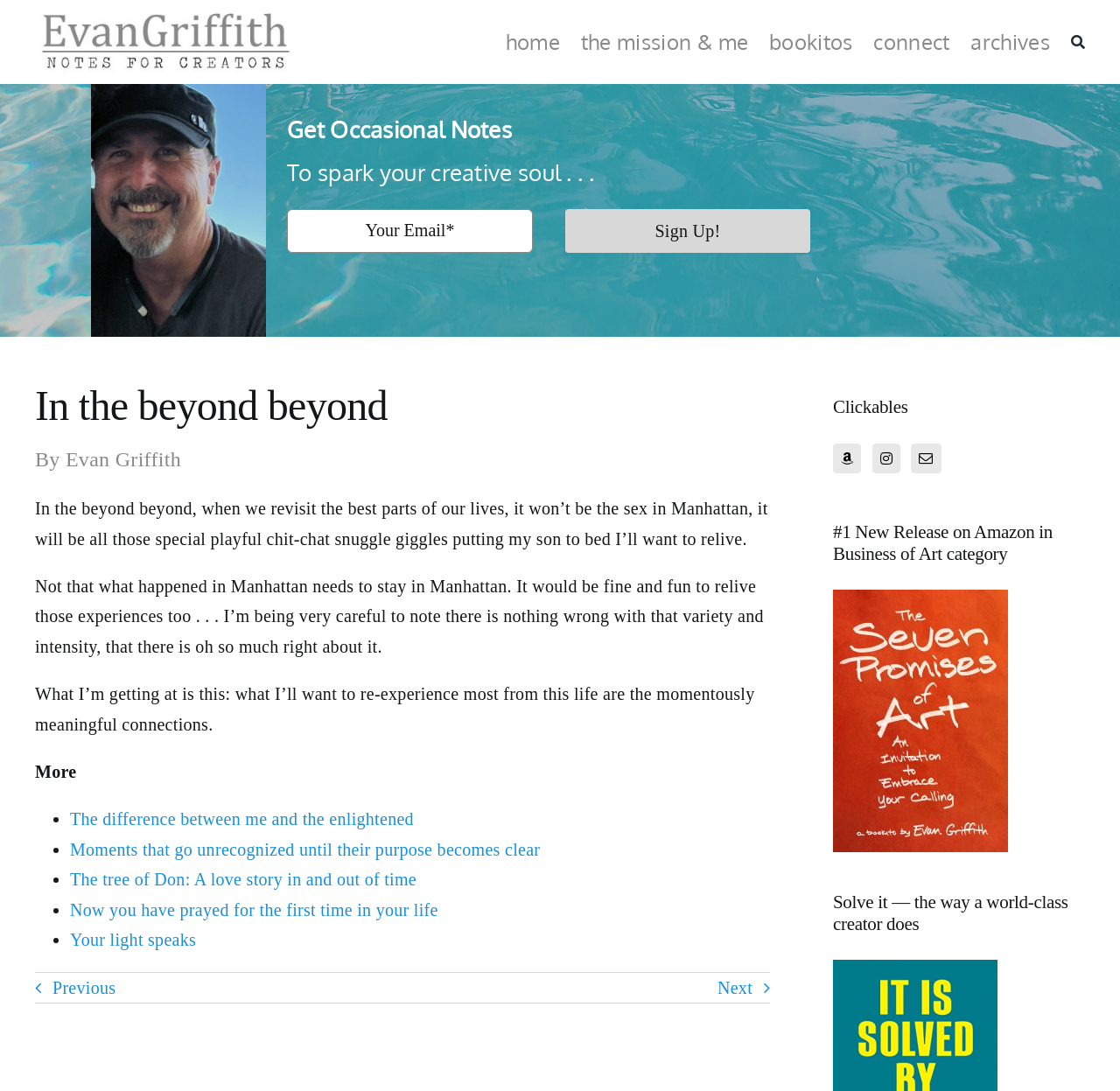Based on the description "The Mission & Me", find the bounding box of the specified UI element.

[0.518, 0.0, 0.668, 0.077]